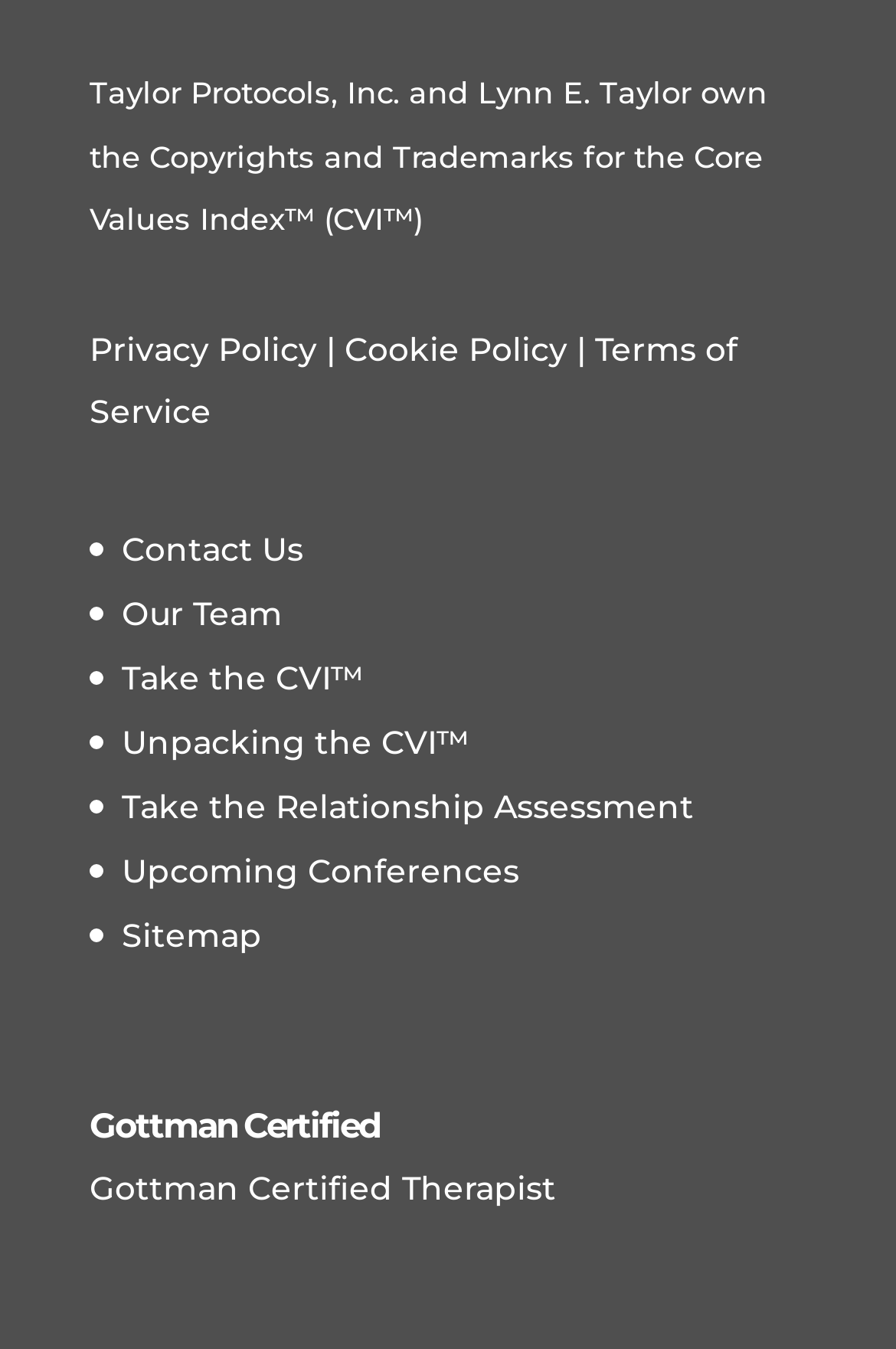What is the name of the company owning the Copyrights and Trademarks?
Based on the screenshot, answer the question with a single word or phrase.

Taylor Protocols, Inc.